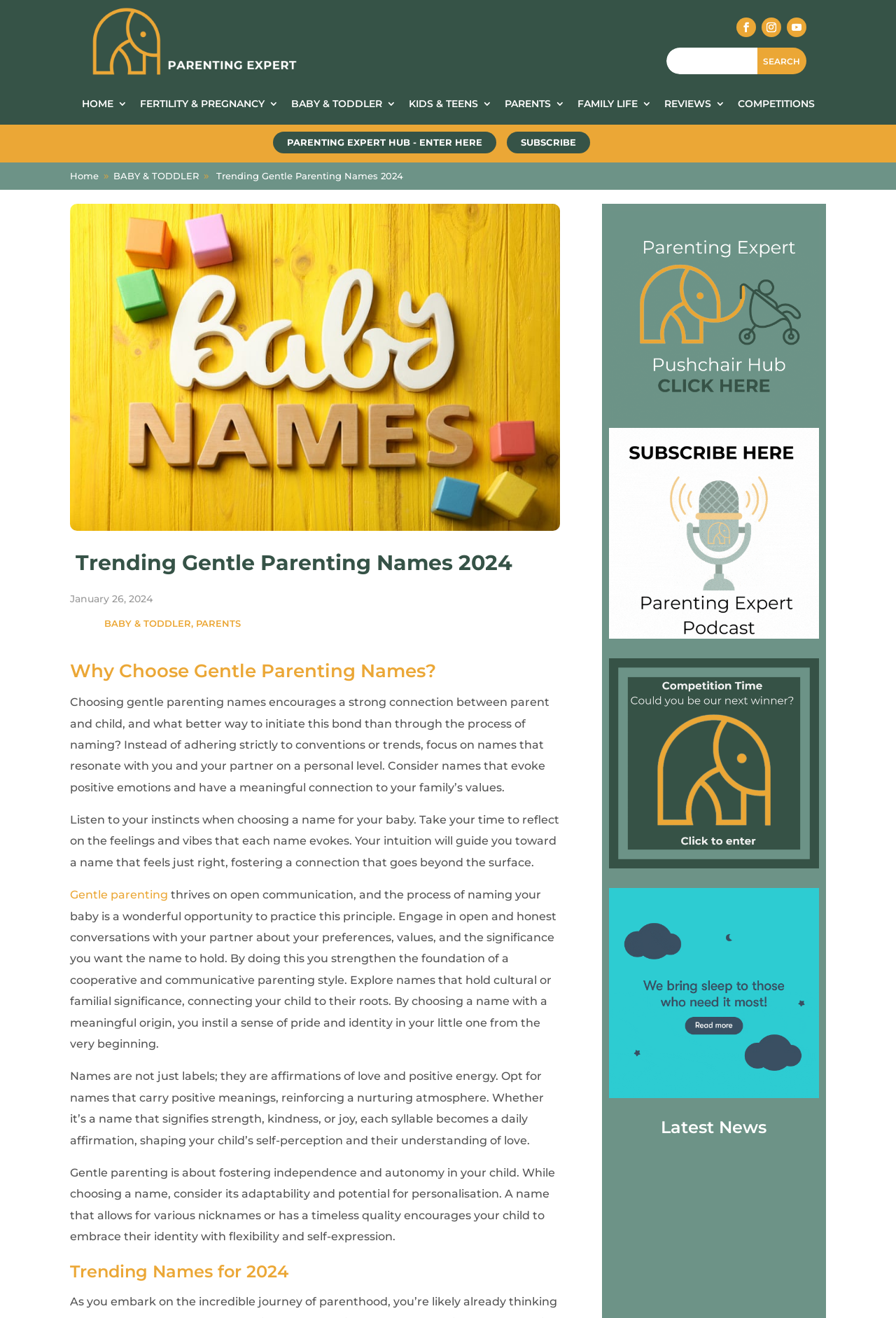Please determine the bounding box coordinates of the element to click in order to execute the following instruction: "Visit the Parenting Expert homepage". The coordinates should be four float numbers between 0 and 1, specified as [left, top, right, bottom].

[0.1, 0.049, 0.334, 0.059]